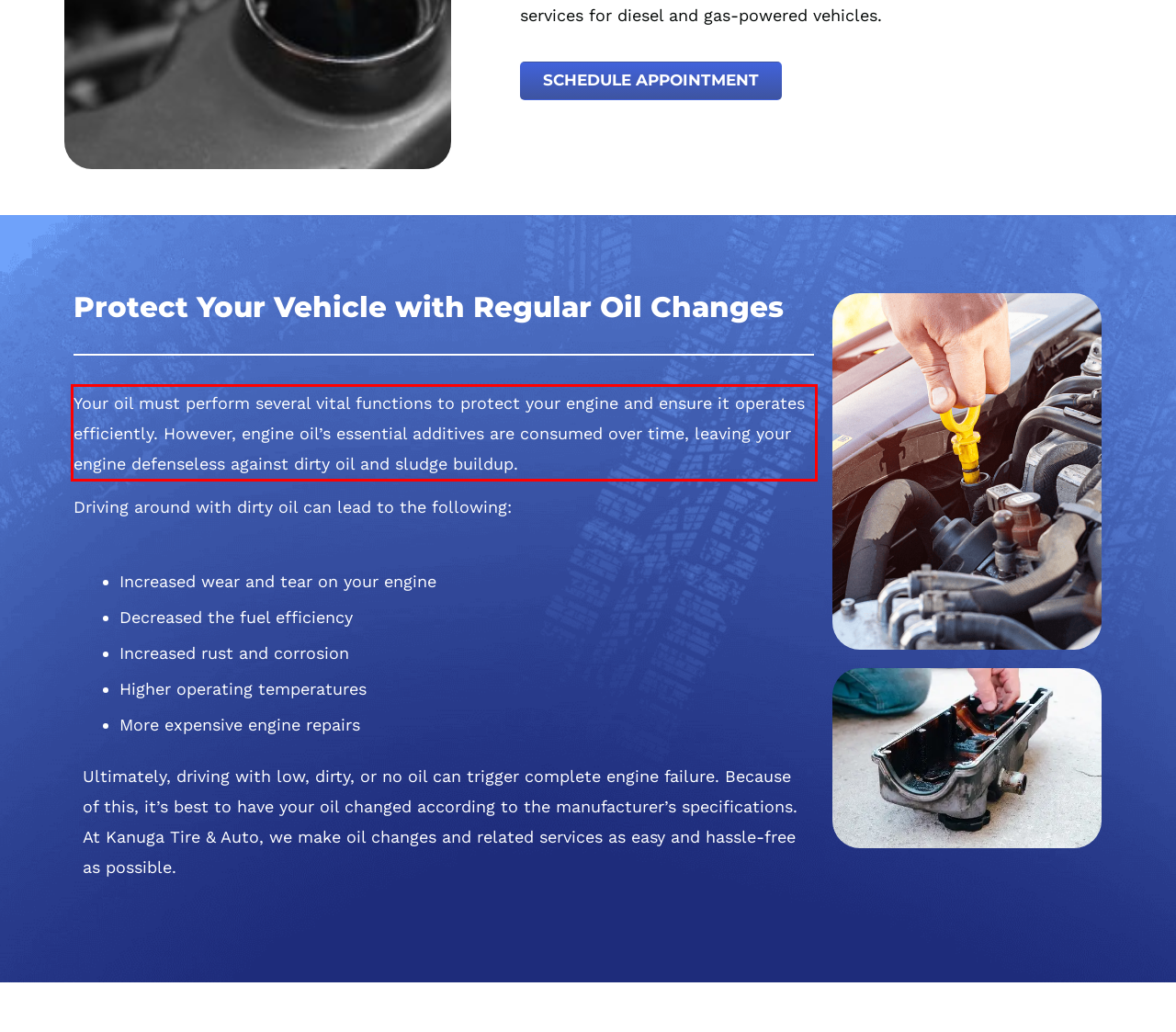From the given screenshot of a webpage, identify the red bounding box and extract the text content within it.

Your oil must perform several vital functions to protect your engine and ensure it operates efficiently. However, engine oil’s essential additives are consumed over time, leaving your engine defenseless against dirty oil and sludge buildup.